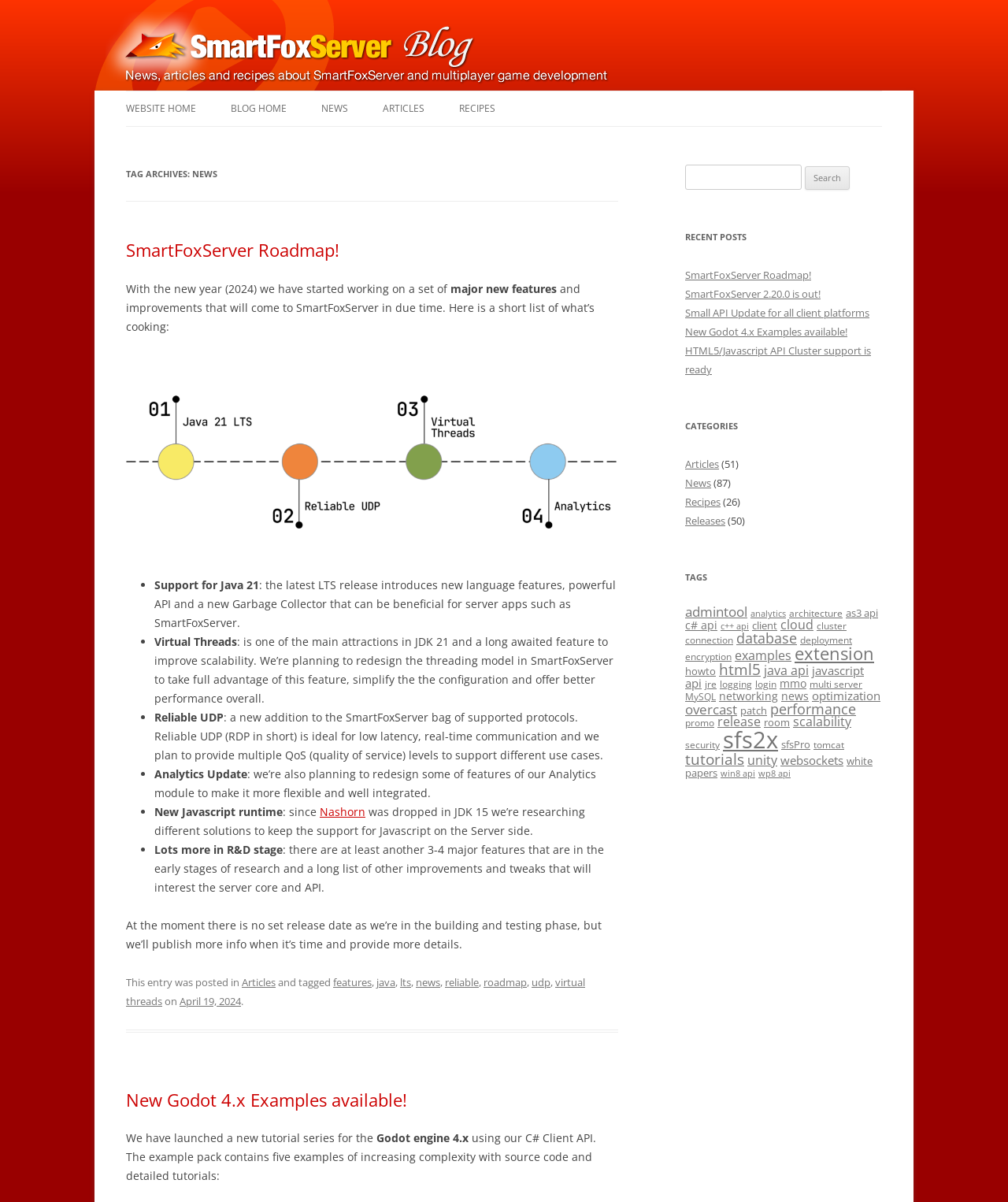Determine the bounding box for the described UI element: "April 19, 2024".

[0.178, 0.827, 0.239, 0.839]